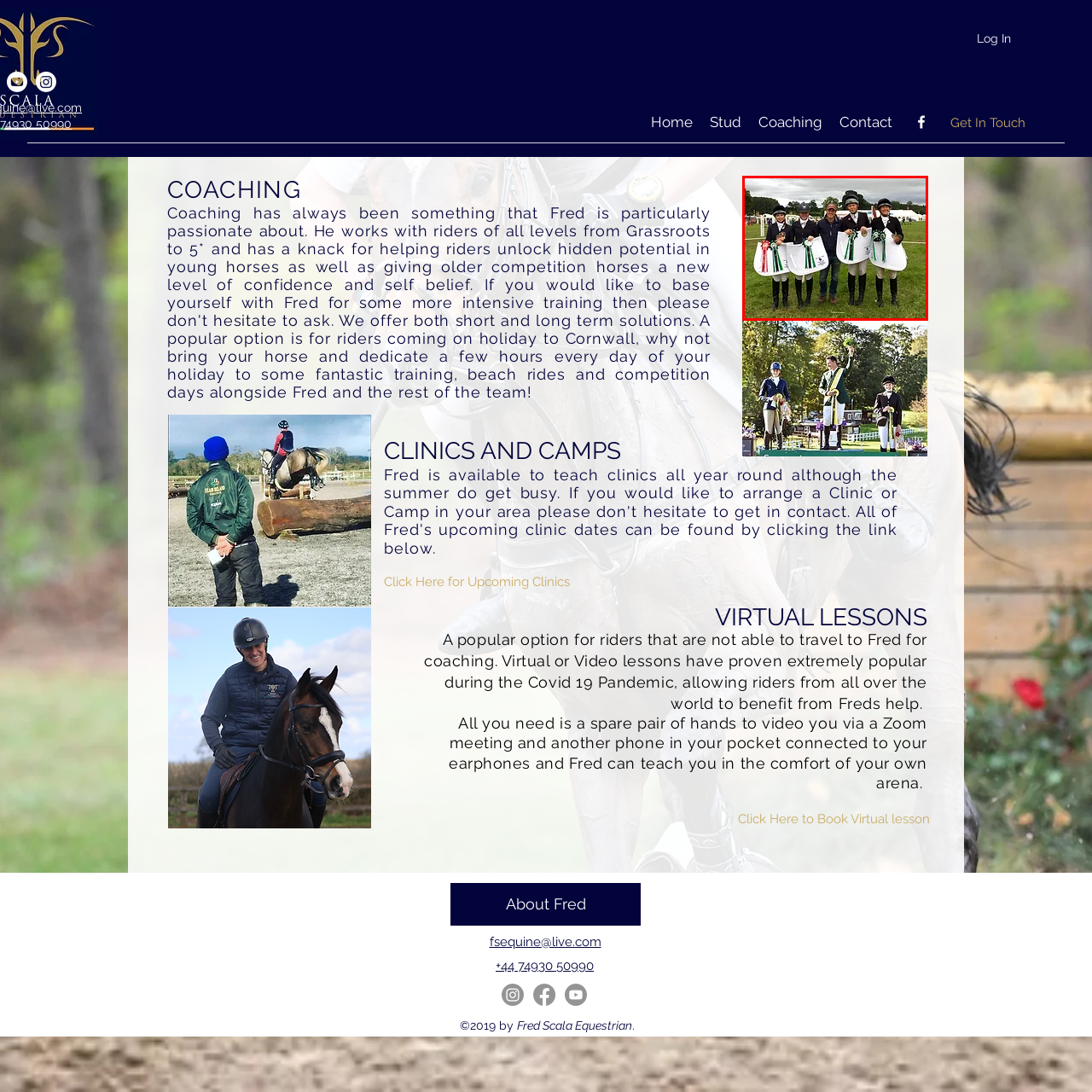Elaborate on all the details and elements present in the red-outlined area of the image.

The image captures a proud moment at a competitive equestrian event, showcasing a group of five individuals standing together on a grassy field. The four riders, dressed in formal equestrian attire complete with show jackets and helmets, display their achievements as they hold large white saddle pads adorned with colorful rosettes. The rosettes are in various colors, symbolizing their placements in the competition, while the riders exude happiness and excitement. The central figure, likely a coach or trainer, stands among them, smiling and sharing in their success. In the background, tents and equipment indicative of an equestrian event can be seen, hinting at the lively atmosphere and camaraderie typical of such competitions. The overcast sky adds a dramatic touch to the scene, emphasizing the outdoor setting of this memorable day.